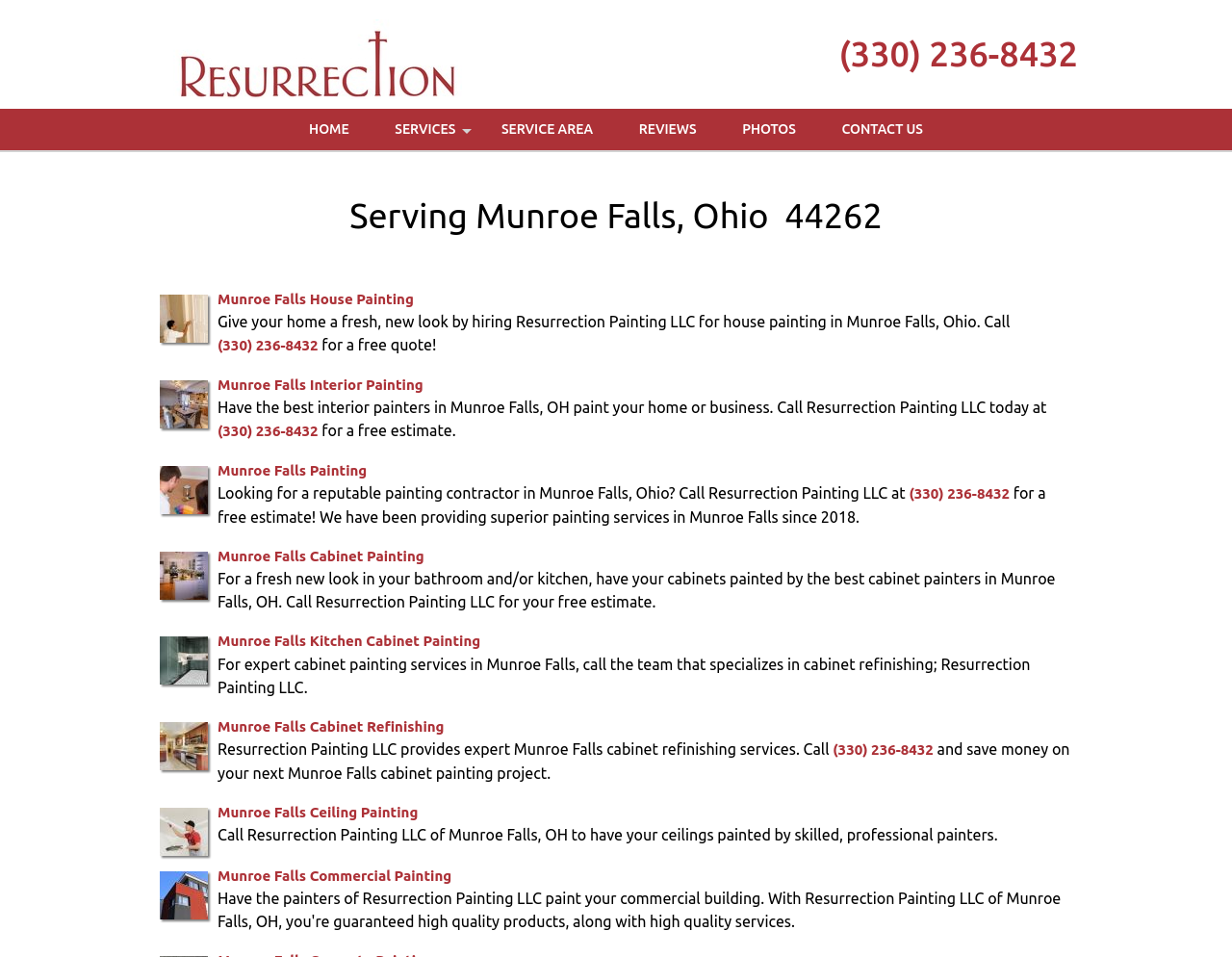What is the phone number to call for a free quote?
Kindly answer the question with as much detail as you can.

I found the phone number by looking at the links on the webpage, specifically the ones with the text '(330) 236-8432'. This phone number is mentioned multiple times on the webpage, indicating that it's the contact number for Resurrection Painting LLC.